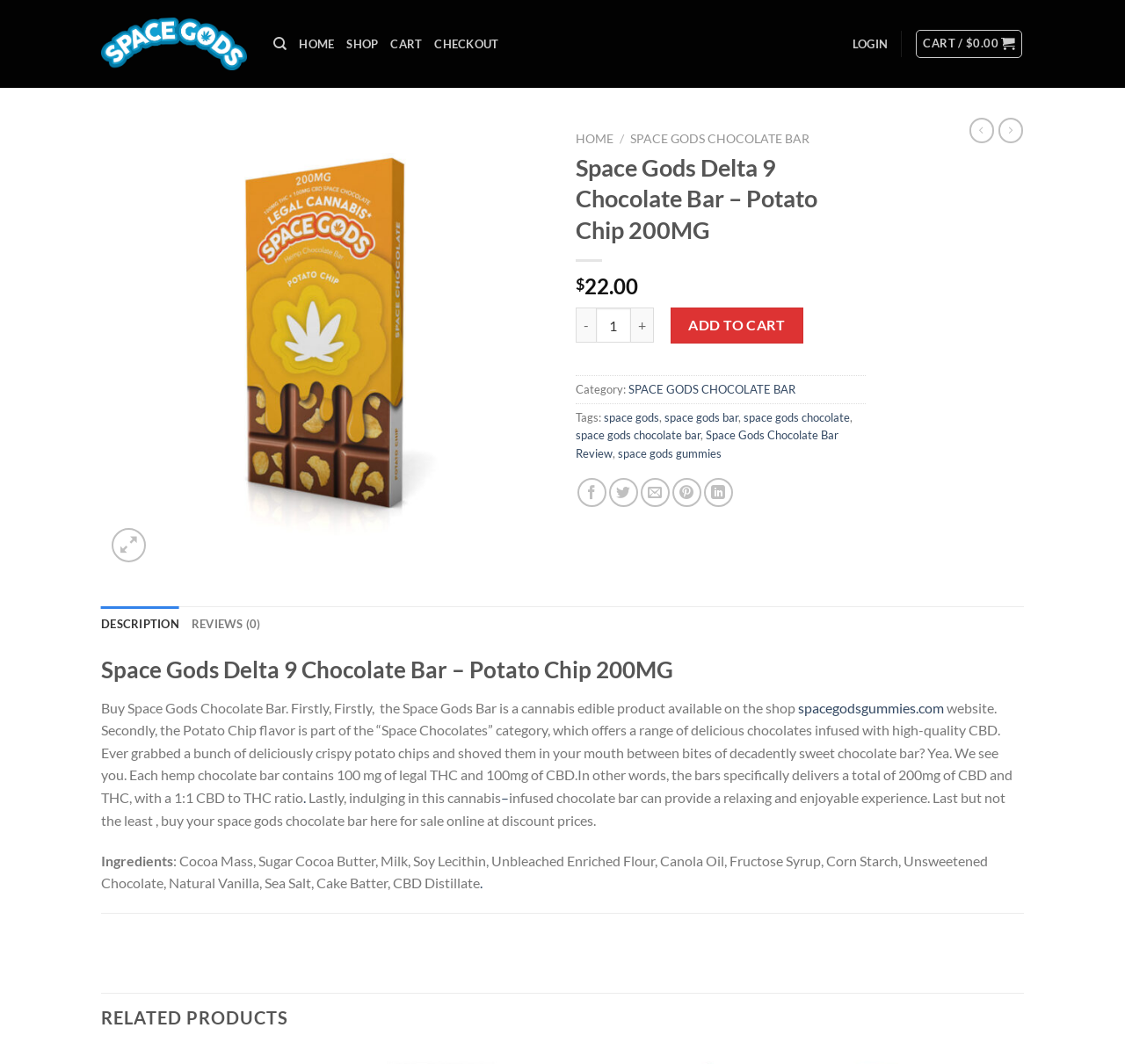Could you highlight the region that needs to be clicked to execute the instruction: "Click on the 'SPACE GODS CHOCOLATE BAR' link"?

[0.56, 0.124, 0.72, 0.137]